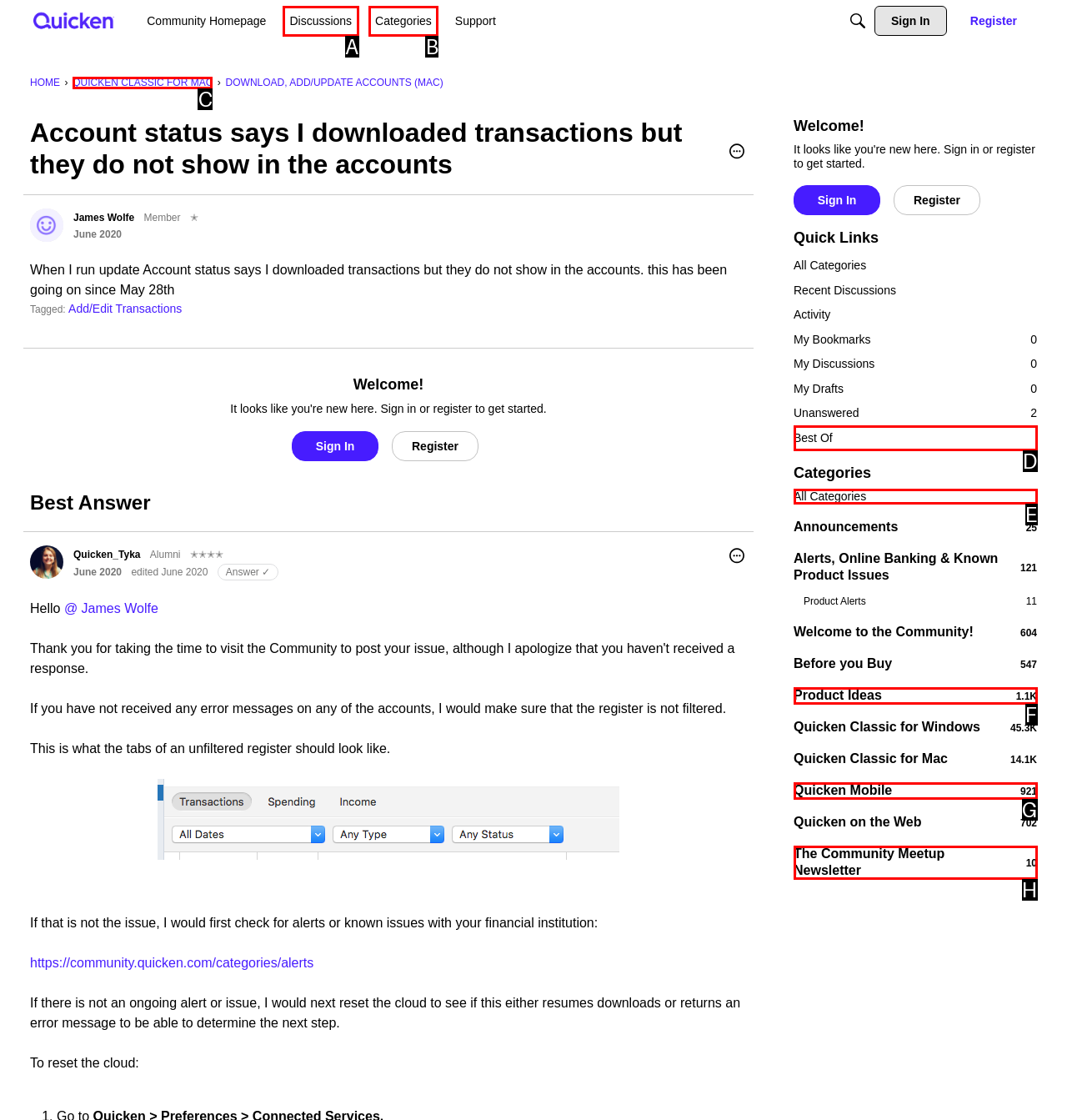Pick the option that should be clicked to perform the following task: View the 'QUICKEN CLASSIC FOR MAC' category
Answer with the letter of the selected option from the available choices.

C